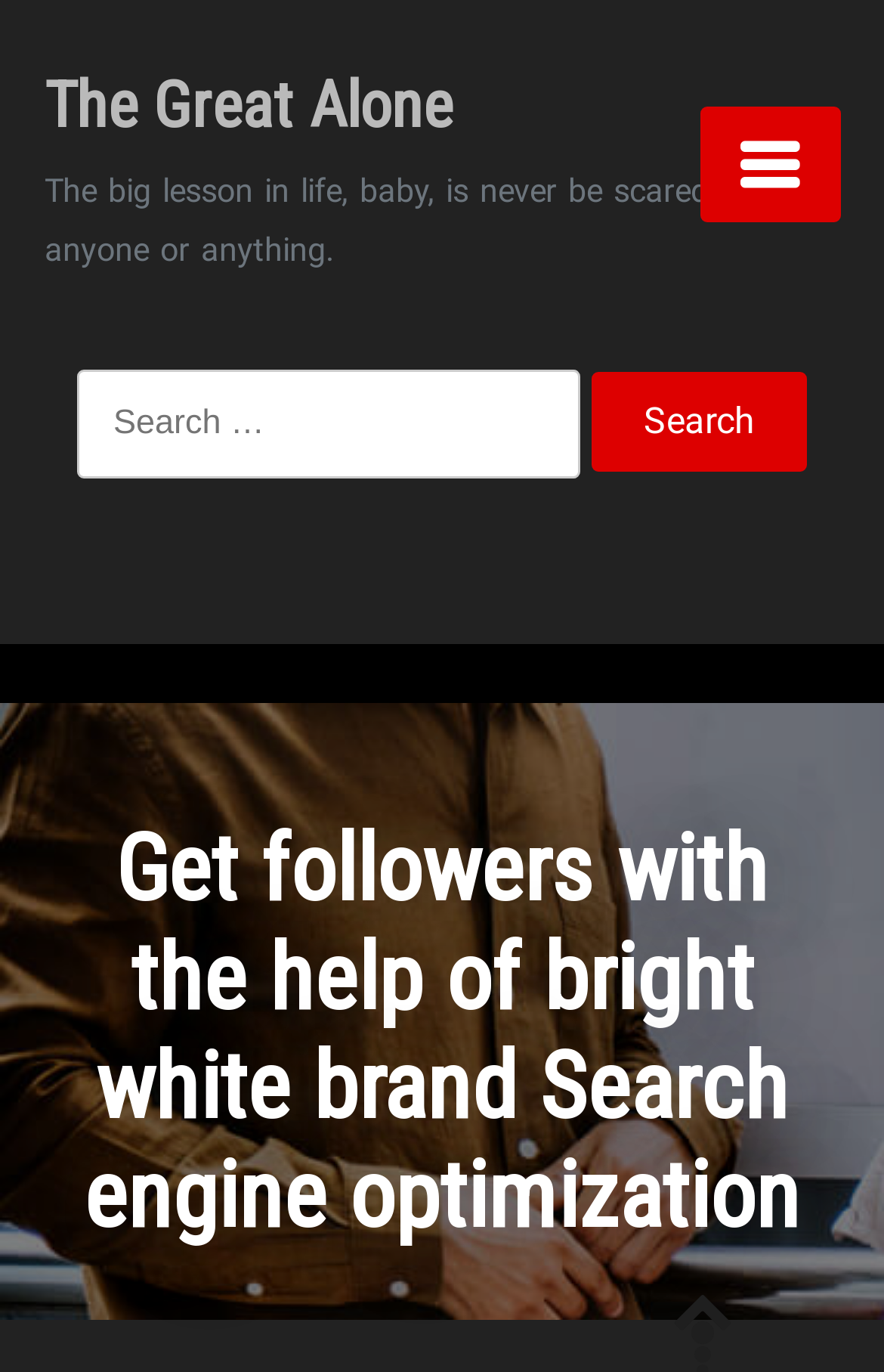What is the icon on the top right corner?
Provide a fully detailed and comprehensive answer to the question.

The icon is located at the top right corner of the page, and it is an upward arrow. It might be a button to scroll up or navigate to the top of the page.